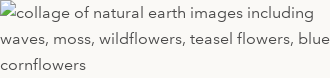Give an in-depth summary of the scene depicted in the image.

This image features a captivating collage that showcases the beauty of nature. It includes serene ocean waves, lush green moss, and vibrant wildflowers. Among the wildflowers, you'll find delicate teasel flowers and striking blue cornflowers, each contributing to the rich tapestry of colors and textures presented. This artistic composition highlights the diversity and splendor of the natural world, inviting viewers to appreciate the intricate details and harmonious balance found in various elements of earth's landscapes.